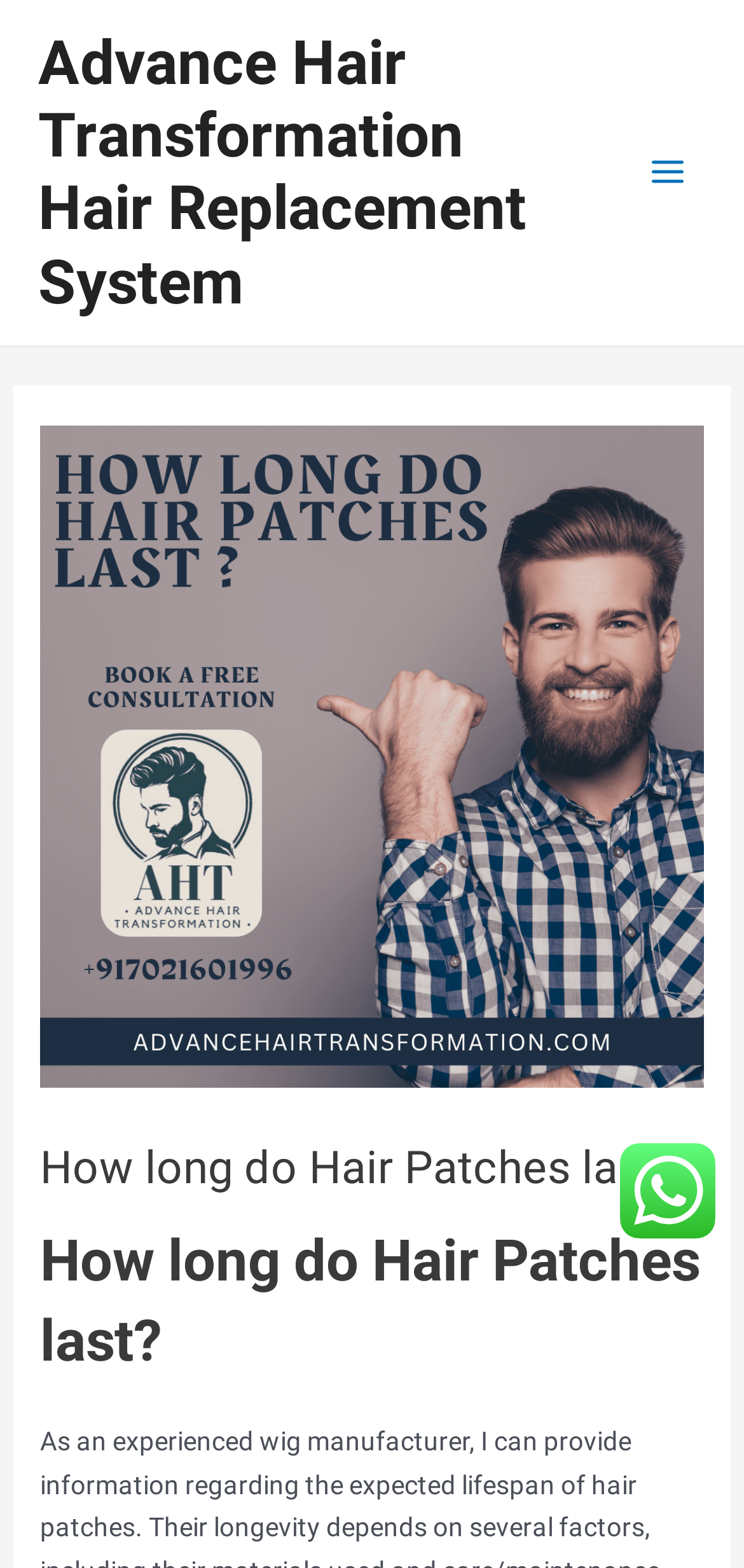Describe all the significant parts and information present on the webpage.

The webpage is about the lifespan of hair patches, specifically discussing the factors that influence their durability. At the top-left corner, there is a link to "Advance Hair Transformation Hair Replacement System". On the top-right corner, there is a button labeled "Main Menu" with an image icon next to it. 

Below the top section, there is a large header section that spans almost the entire width of the page. Within this section, there is an image related to "How long do hair patch last by advance hair transformation" on the left side, and a heading that reads "How long do Hair Patches last?" on the right side. 

Further down, there is another heading with the same text "How long do Hair Patches last?" positioned below the previous one. At the bottom-right corner, there is another image, although its content is not specified.